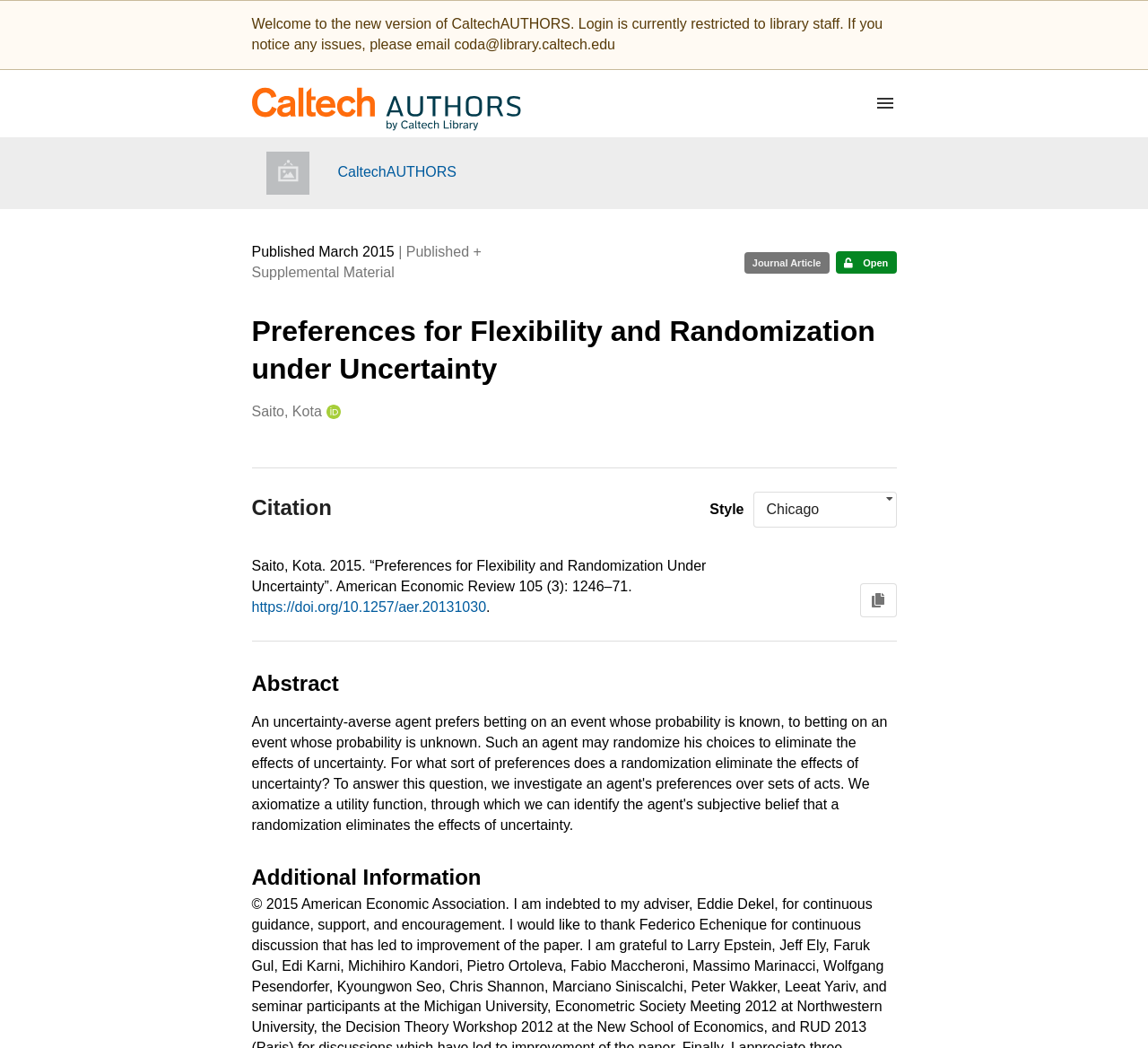Determine the bounding box coordinates of the clickable element to achieve the following action: 'View the publication details'. Provide the coordinates as four float values between 0 and 1, formatted as [left, top, right, bottom].

[0.219, 0.203, 0.781, 0.284]